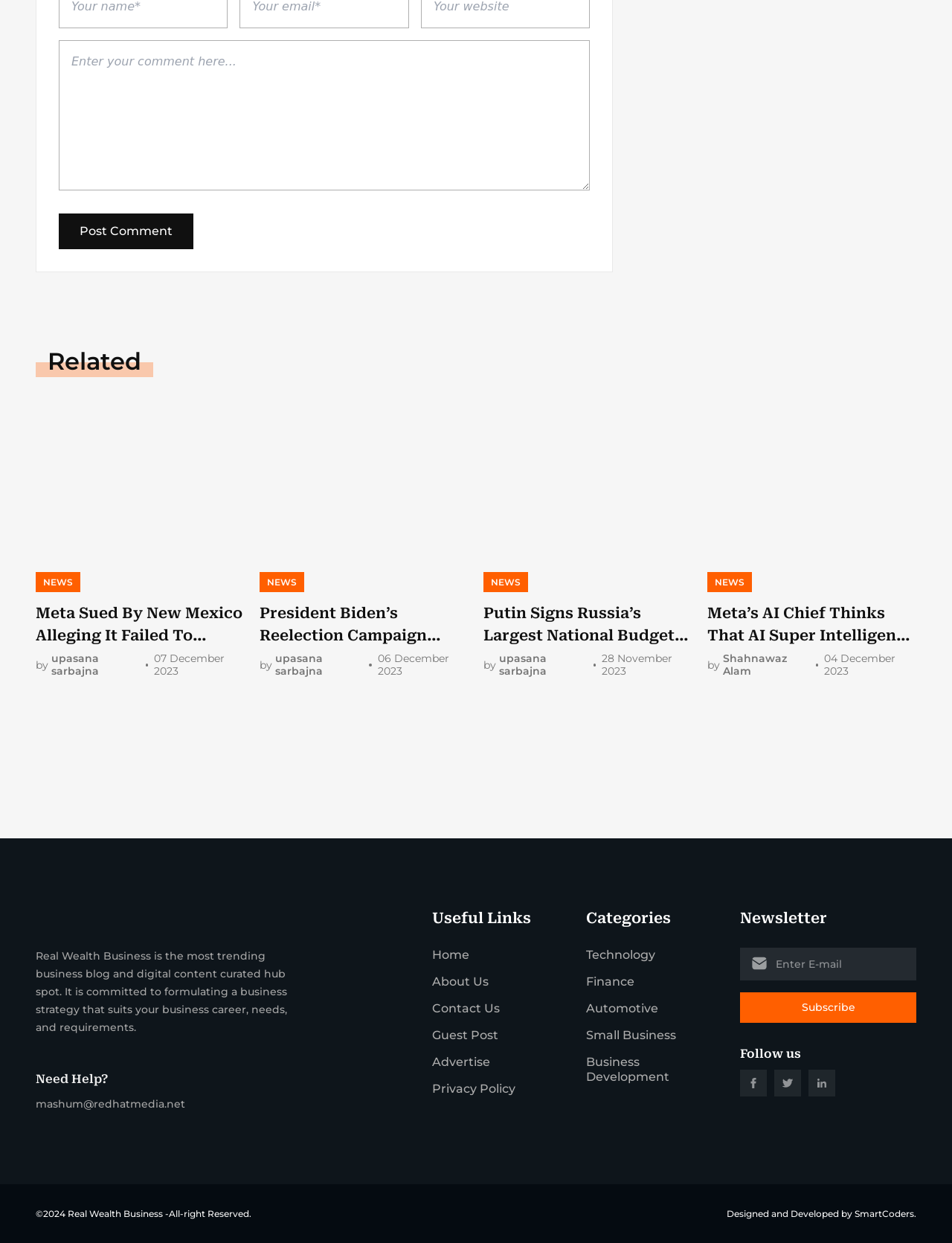Please predict the bounding box coordinates of the element's region where a click is necessary to complete the following instruction: "Enter a comment". The coordinates should be represented by four float numbers between 0 and 1, i.e., [left, top, right, bottom].

[0.062, 0.032, 0.62, 0.153]